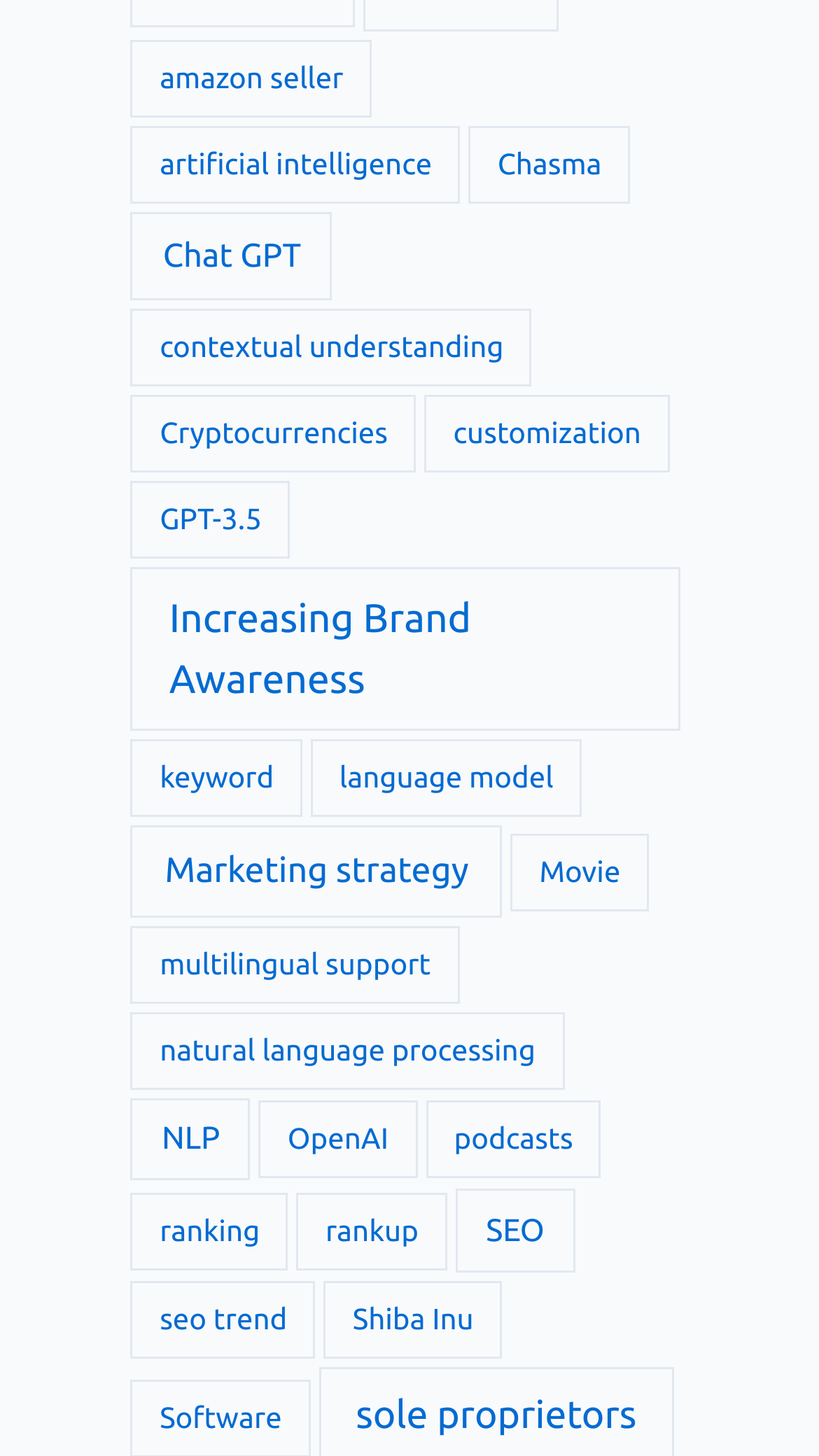Please respond to the question using a single word or phrase:
How many language-related topics are there?

4